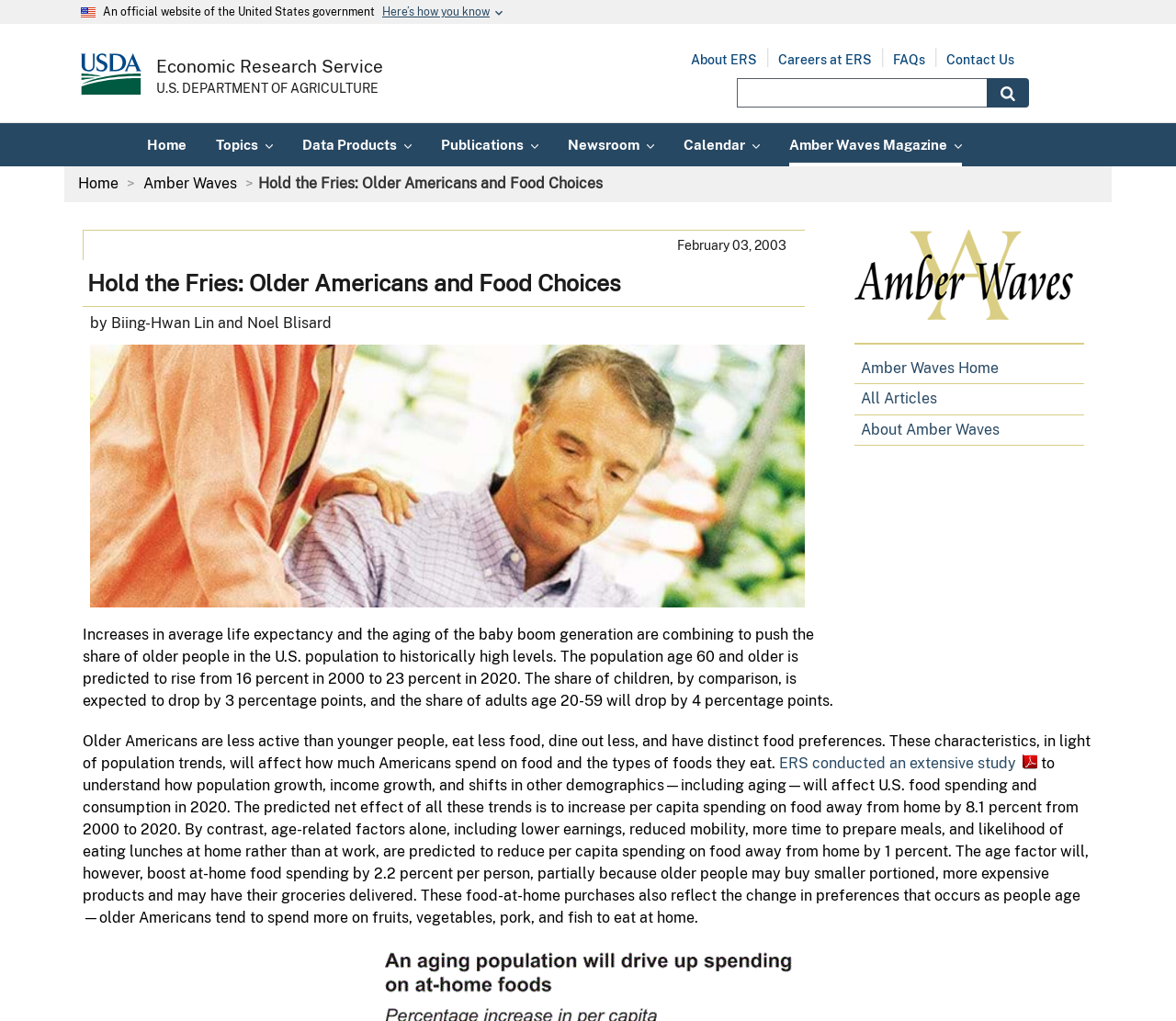Pinpoint the bounding box coordinates of the clickable area necessary to execute the following instruction: "Read about Hold the Fries: Older Americans and Food Choices". The coordinates should be given as four float numbers between 0 and 1, namely [left, top, right, bottom].

[0.22, 0.171, 0.512, 0.189]